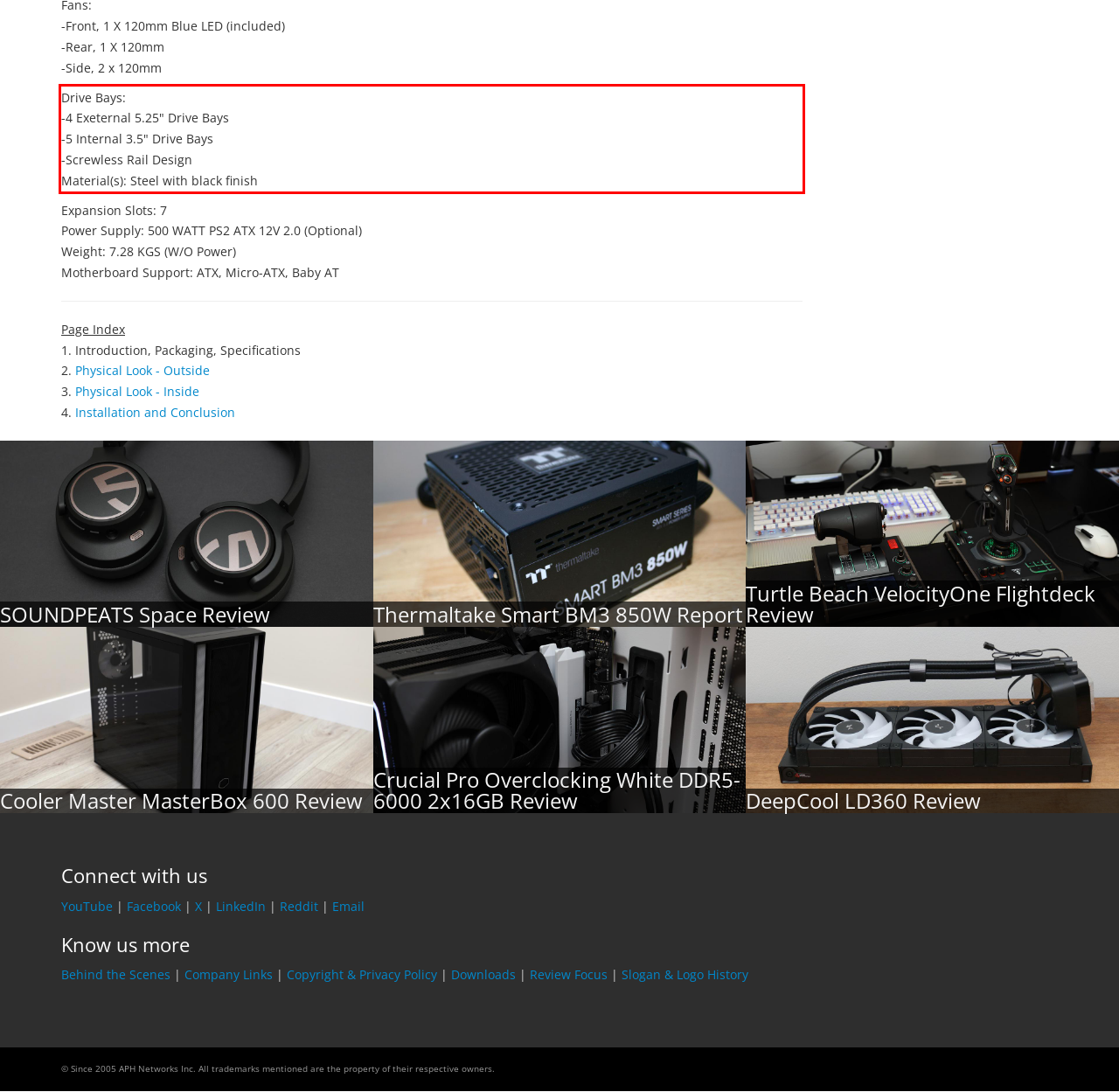Using OCR, extract the text content found within the red bounding box in the given webpage screenshot.

Drive Bays: -4 Exeternal 5.25" Drive Bays -5 Internal 3.5" Drive Bays -Screwless Rail Design Material(s): Steel with black finish